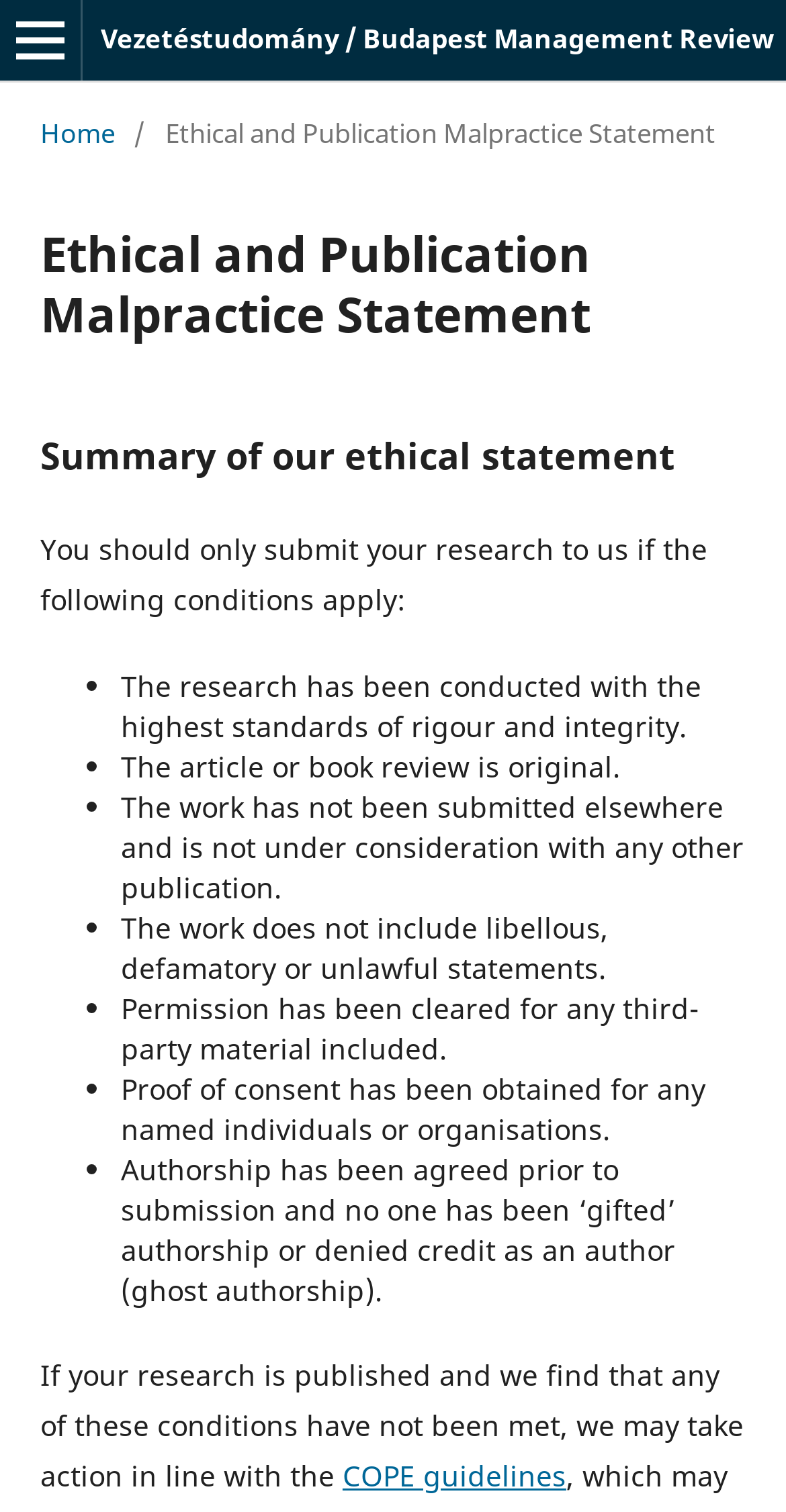Give the bounding box coordinates for the element described by: "Home".

[0.051, 0.075, 0.146, 0.101]